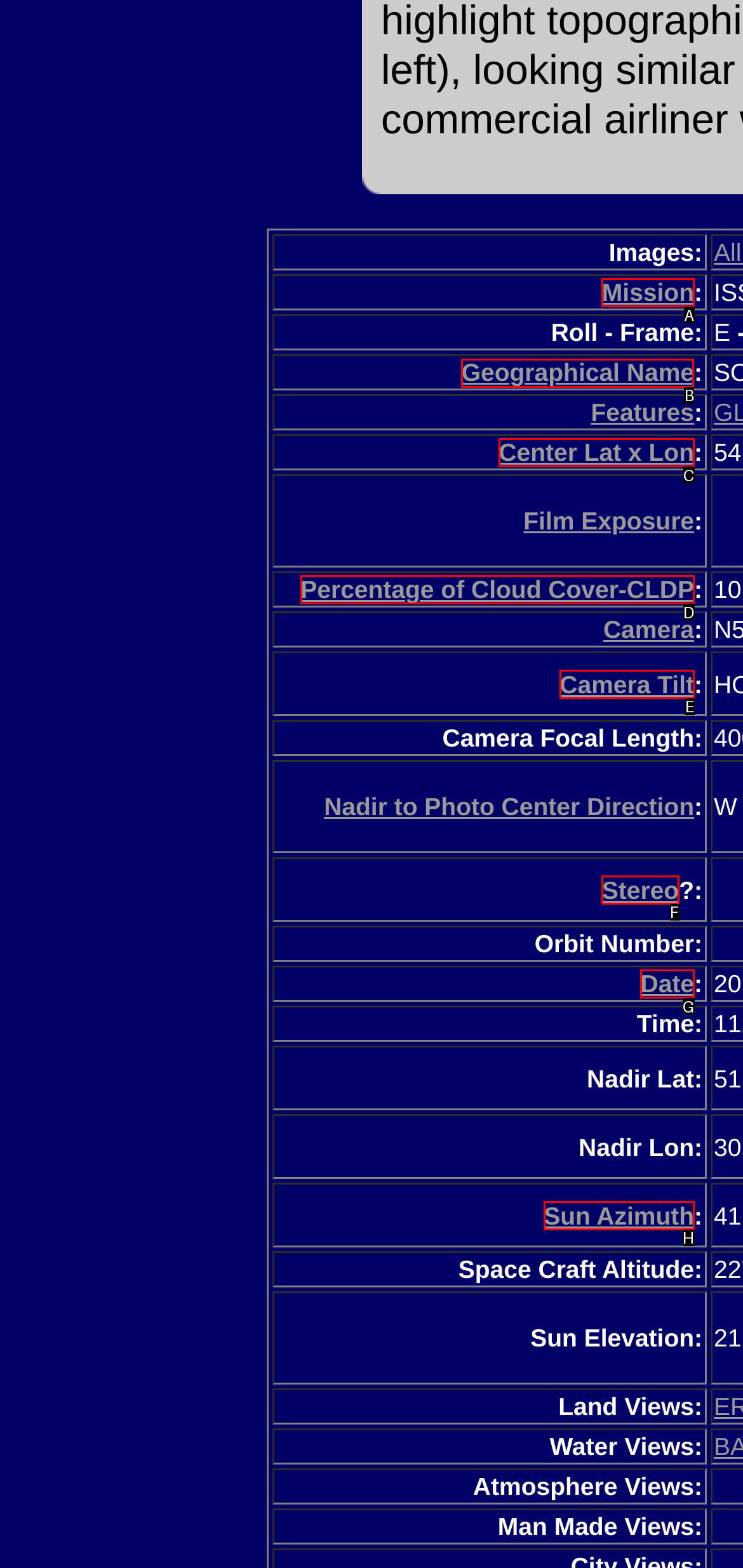Decide which letter you need to select to fulfill the task: Explore Geographical Name
Answer with the letter that matches the correct option directly.

B